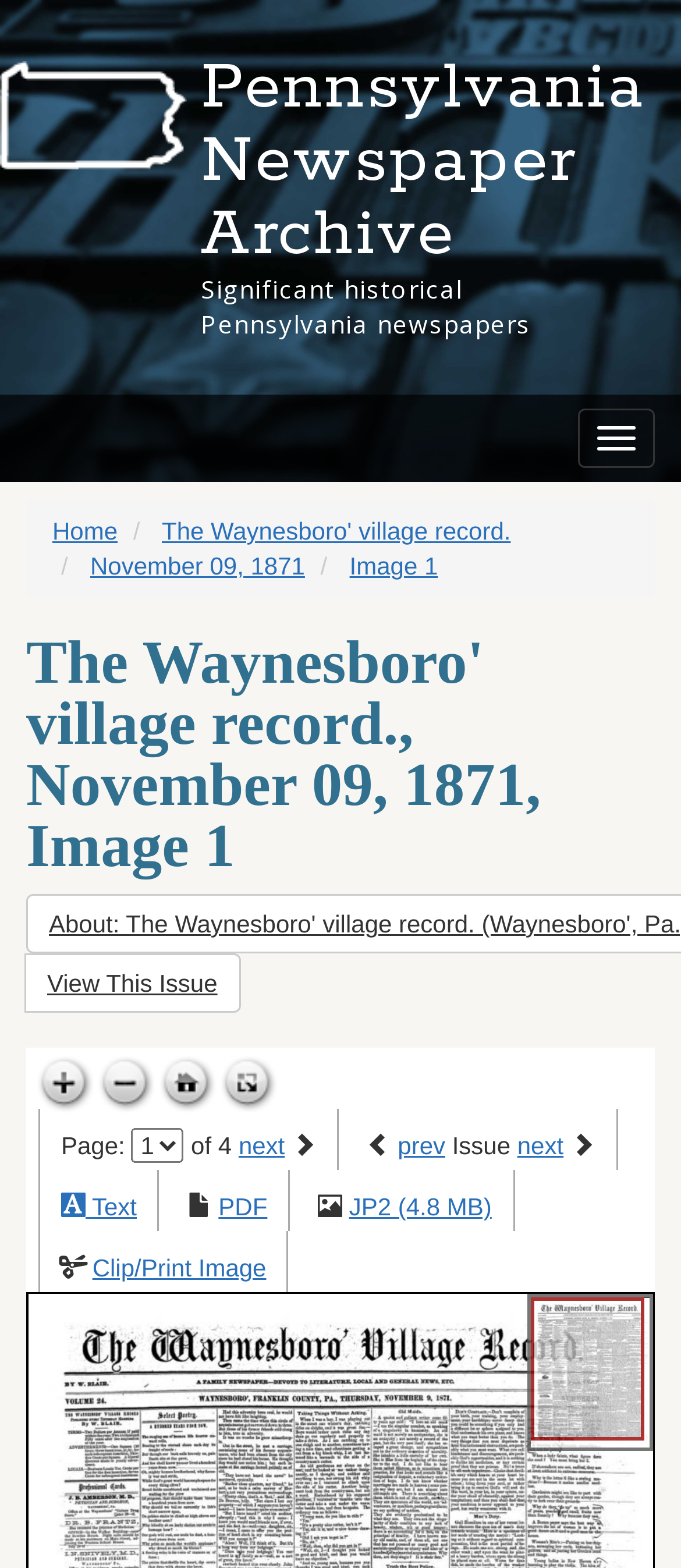Please indicate the bounding box coordinates of the element's region to be clicked to achieve the instruction: "Go to the next page". Provide the coordinates as four float numbers between 0 and 1, i.e., [left, top, right, bottom].

[0.35, 0.722, 0.418, 0.739]